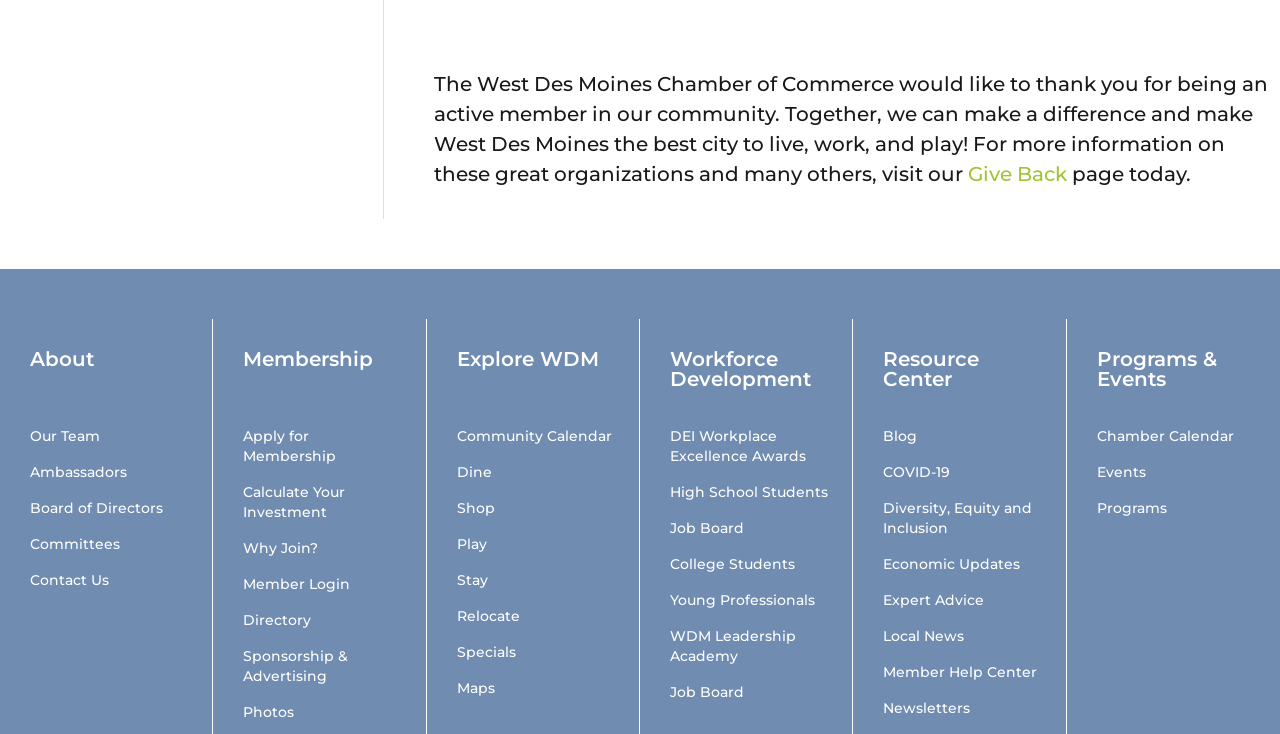Please find the bounding box coordinates for the clickable element needed to perform this instruction: "Find local dining options".

[0.357, 0.631, 0.384, 0.655]